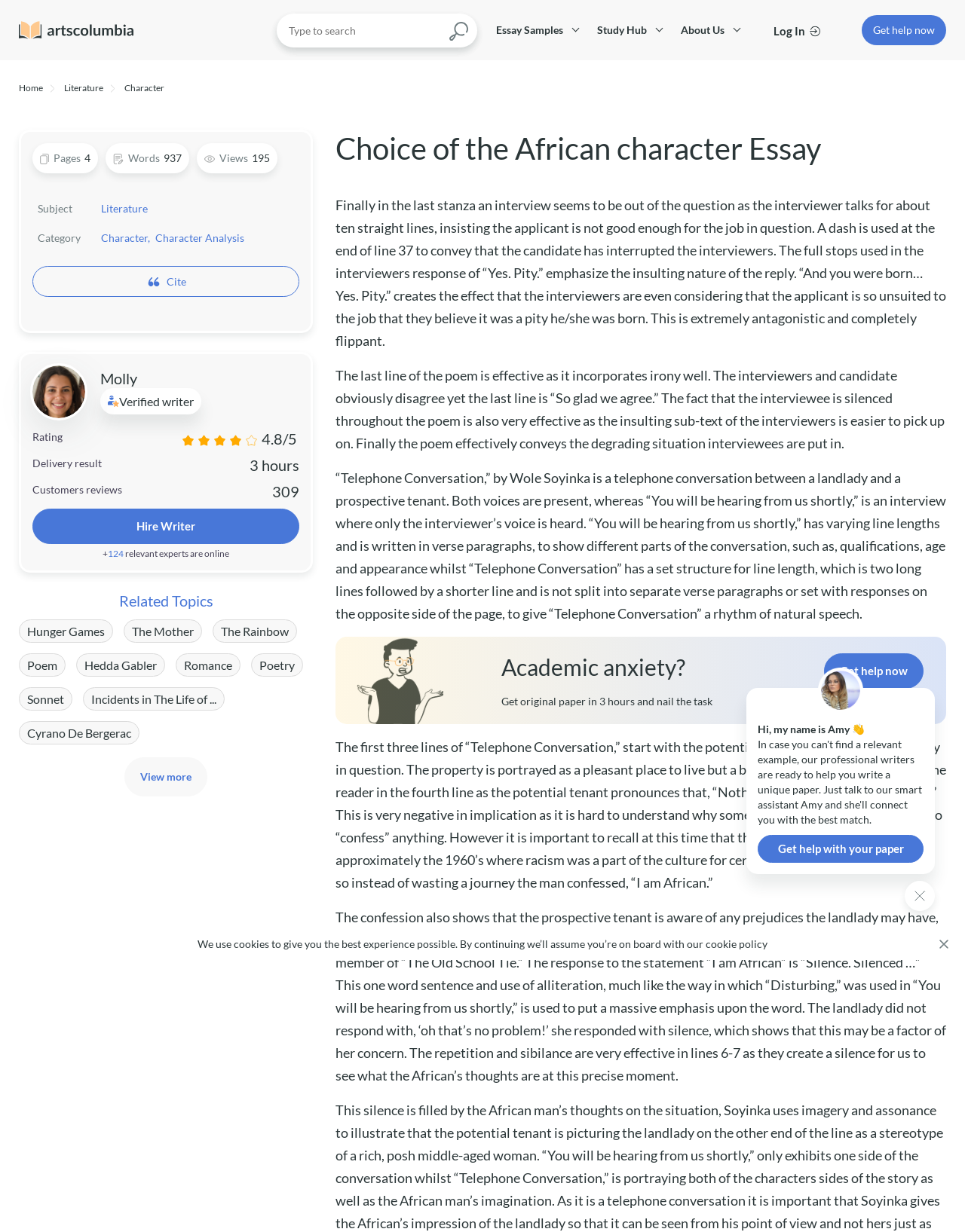Indicate the bounding box coordinates of the element that must be clicked to execute the instruction: "Hire a writer". The coordinates should be given as four float numbers between 0 and 1, i.e., [left, top, right, bottom].

[0.141, 0.421, 0.202, 0.432]